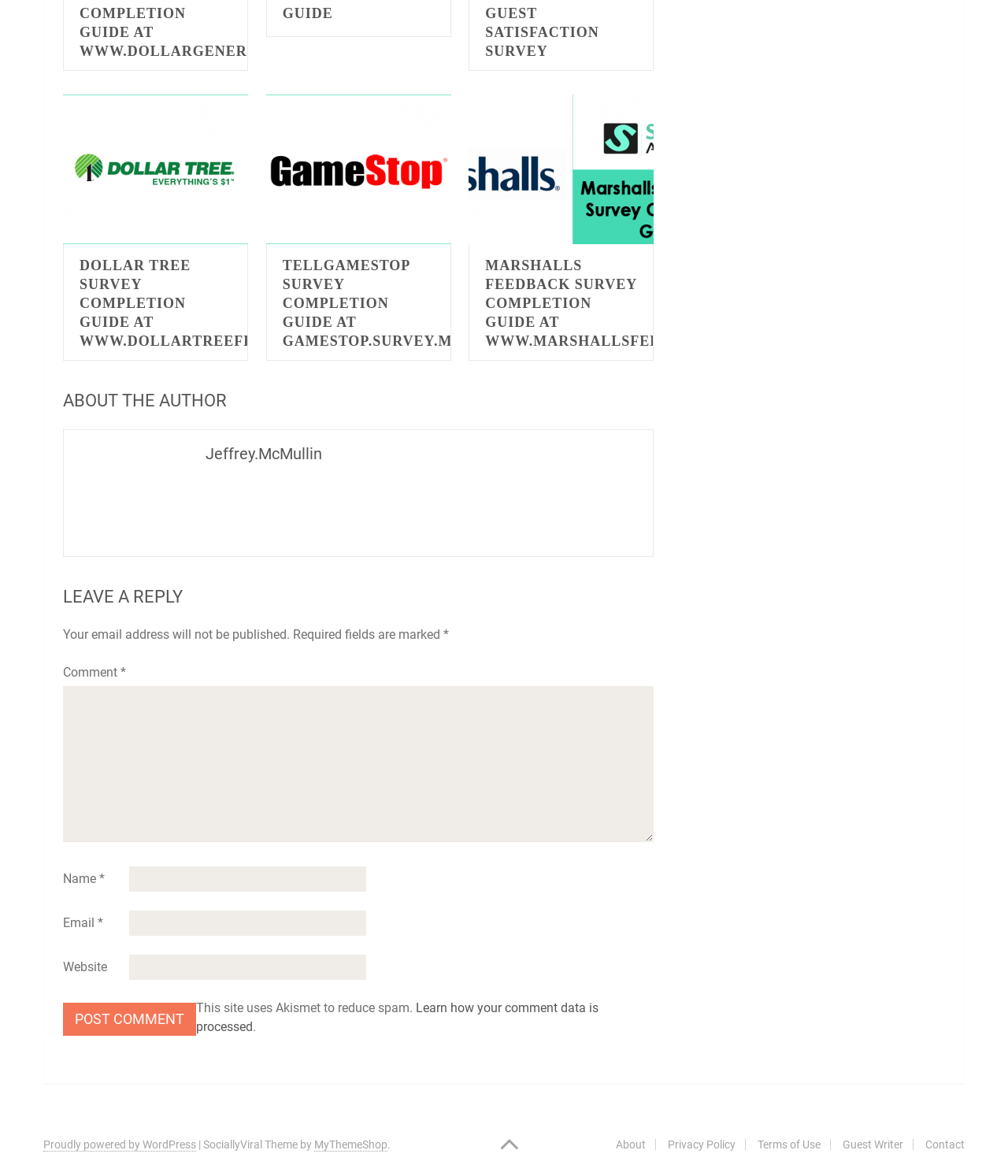What is the required information to post a comment?
From the screenshot, provide a brief answer in one word or phrase.

Name, Email, and Comment